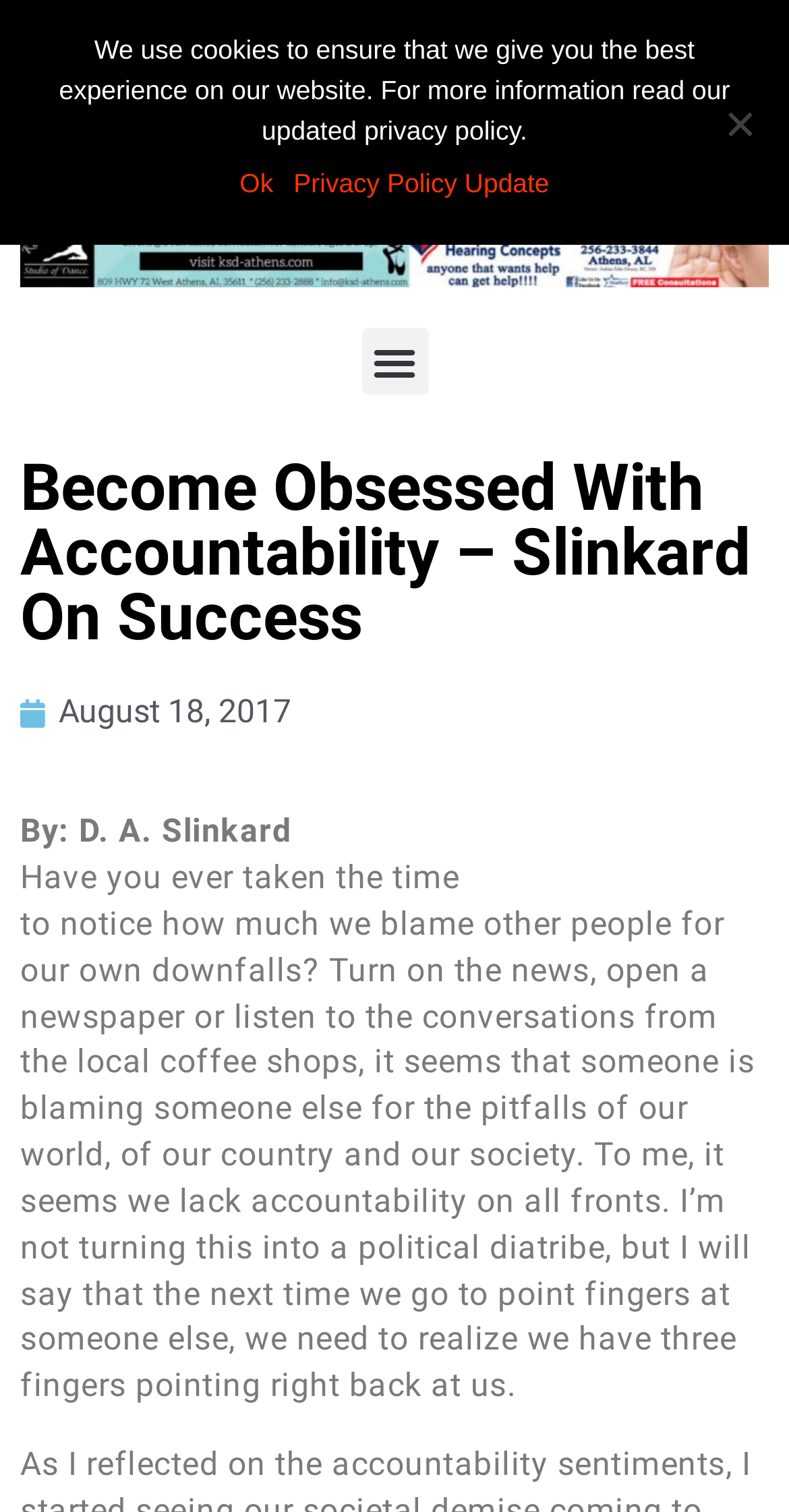Provide the bounding box coordinates for the UI element that is described by this text: "Privacy Policy Update". The coordinates should be in the form of four float numbers between 0 and 1: [left, top, right, bottom].

[0.372, 0.108, 0.696, 0.135]